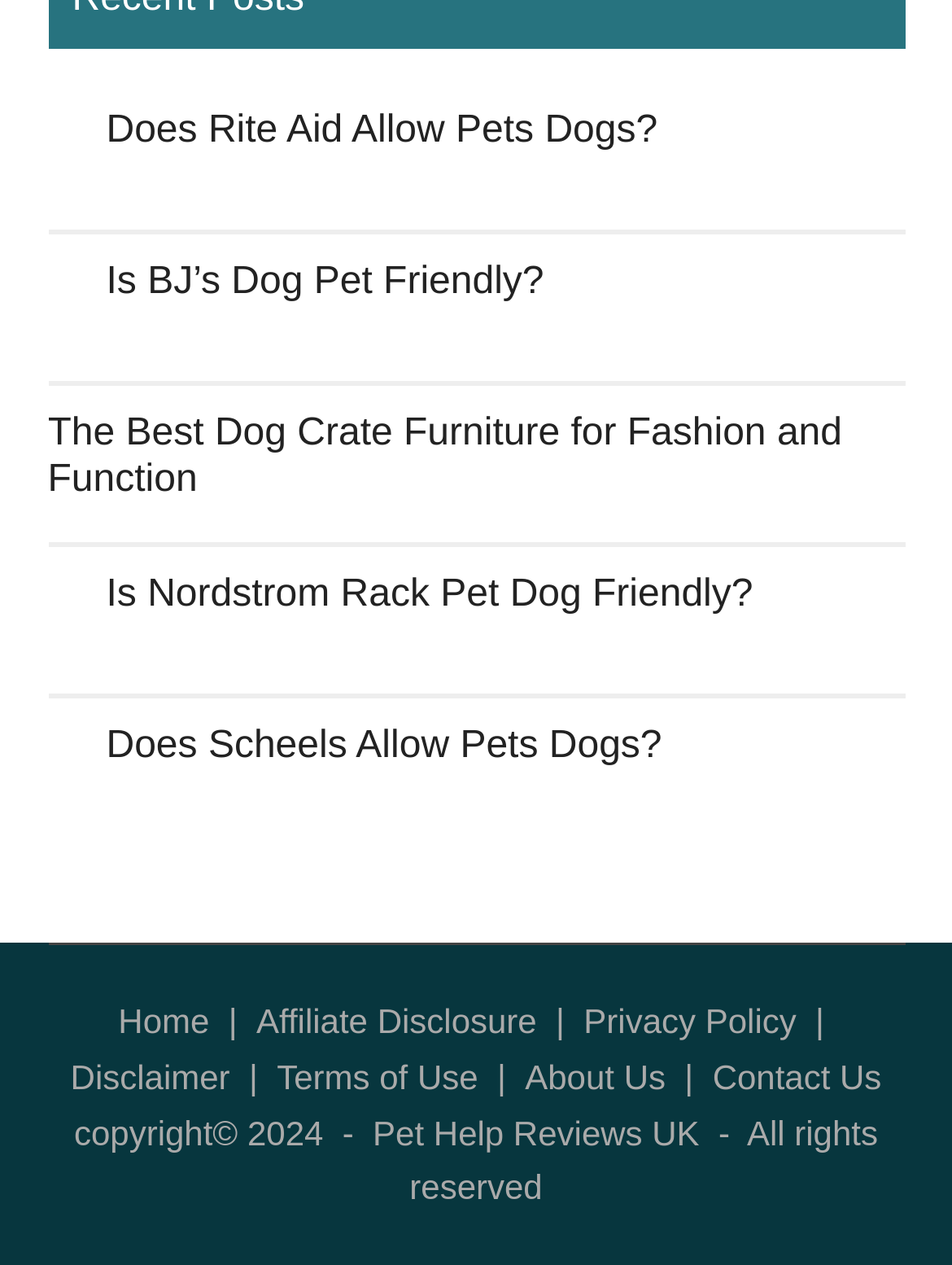For the following element description, predict the bounding box coordinates in the format (top-left x, top-left y, bottom-right x, bottom-right y). All values should be floating point numbers between 0 and 1. Description: Website design by Primarysite

None